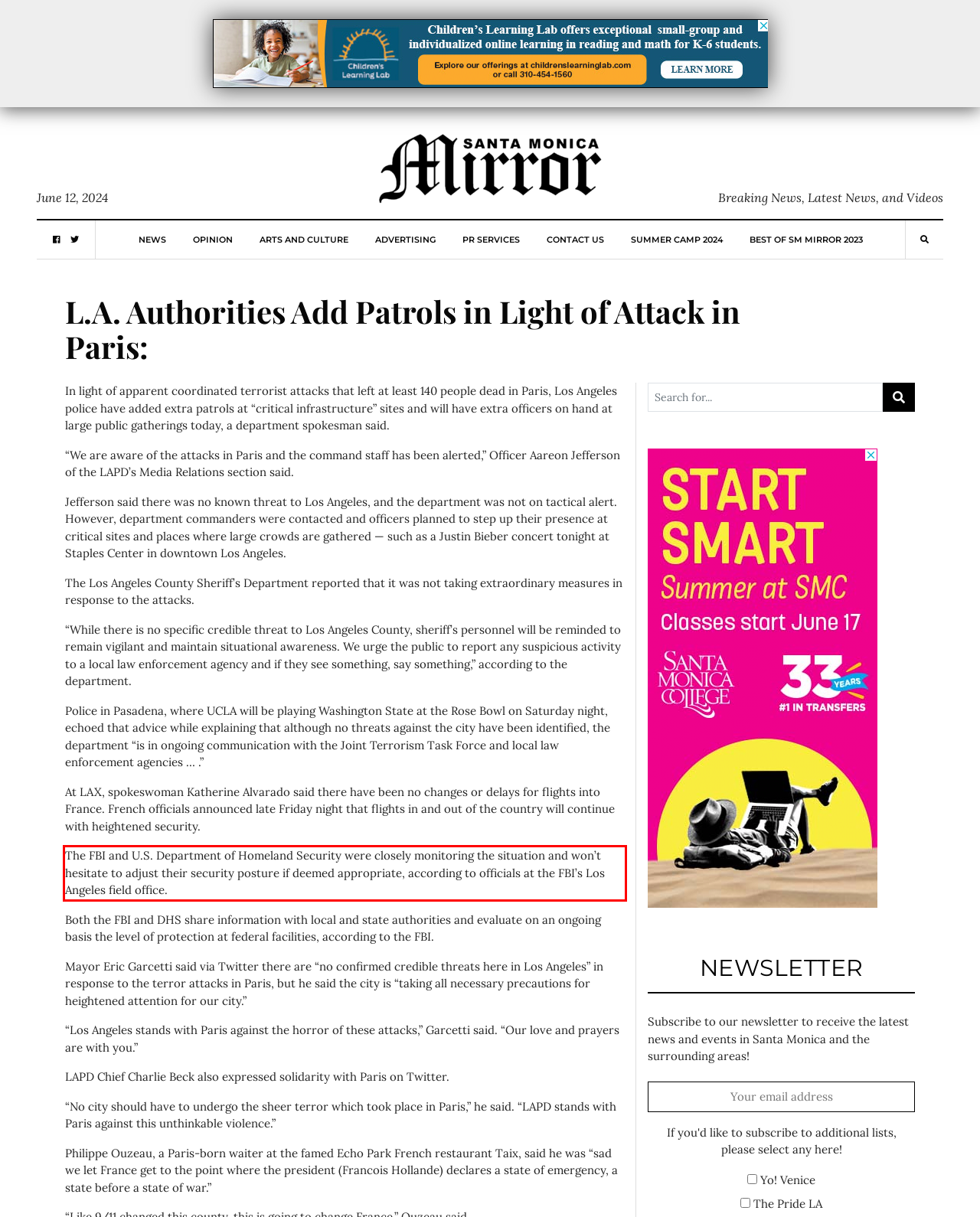Please analyze the provided webpage screenshot and perform OCR to extract the text content from the red rectangle bounding box.

The FBI and U.S. Department of Homeland Security were closely monitoring the situation and won’t hesitate to adjust their security posture if deemed appropriate, according to officials at the FBI’s Los Angeles field office.